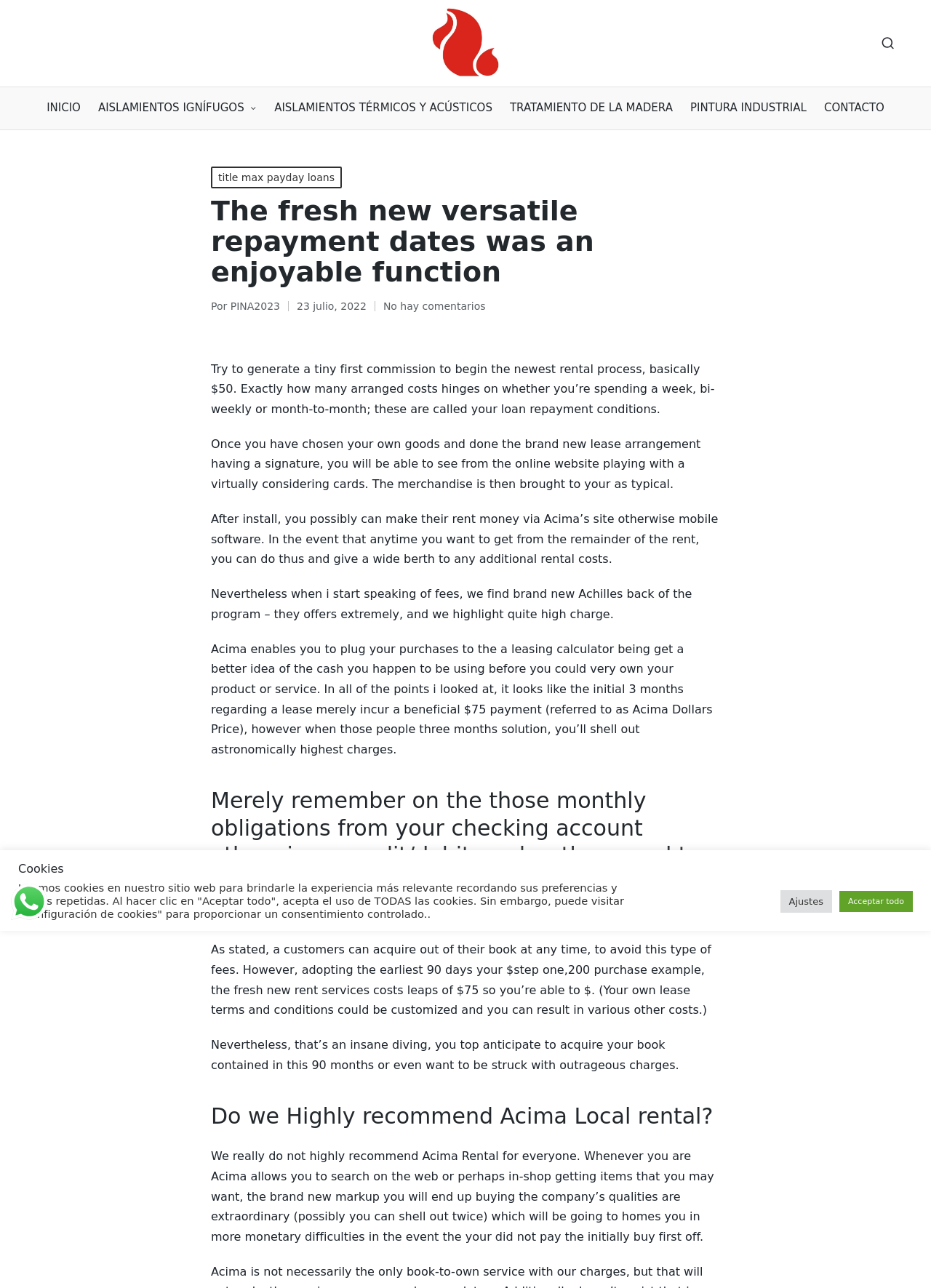Using the information in the image, give a detailed answer to the following question: What is the last date mentioned in the article?

The last date mentioned in the article is '23 julio, 2022', which can be found in the text 'Publicado en 23 julio, 2022'.